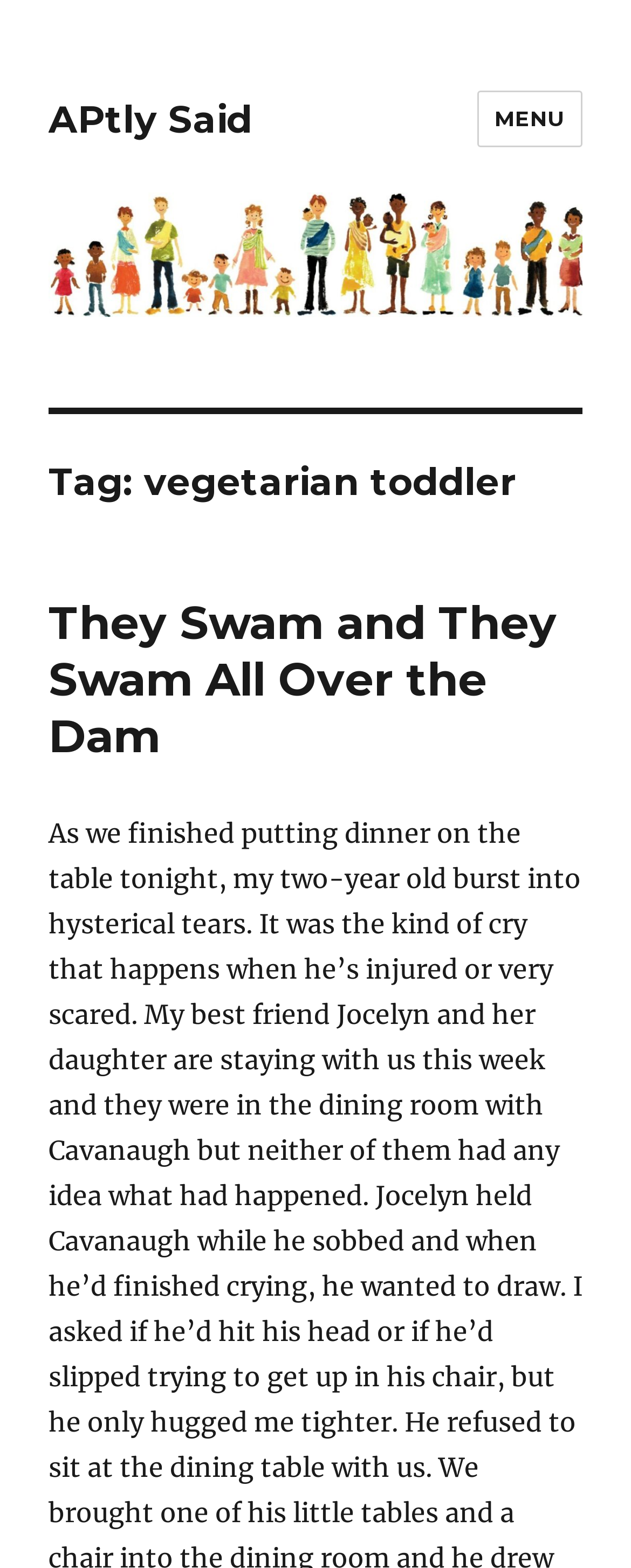What is the title of the article?
Please answer the question with a detailed response using the information from the screenshot.

The title of the article can be found in the main heading of the webpage. It is written as 'They Swam and They Swam All Over the Dam' and is a link that can be clicked to read the full article.